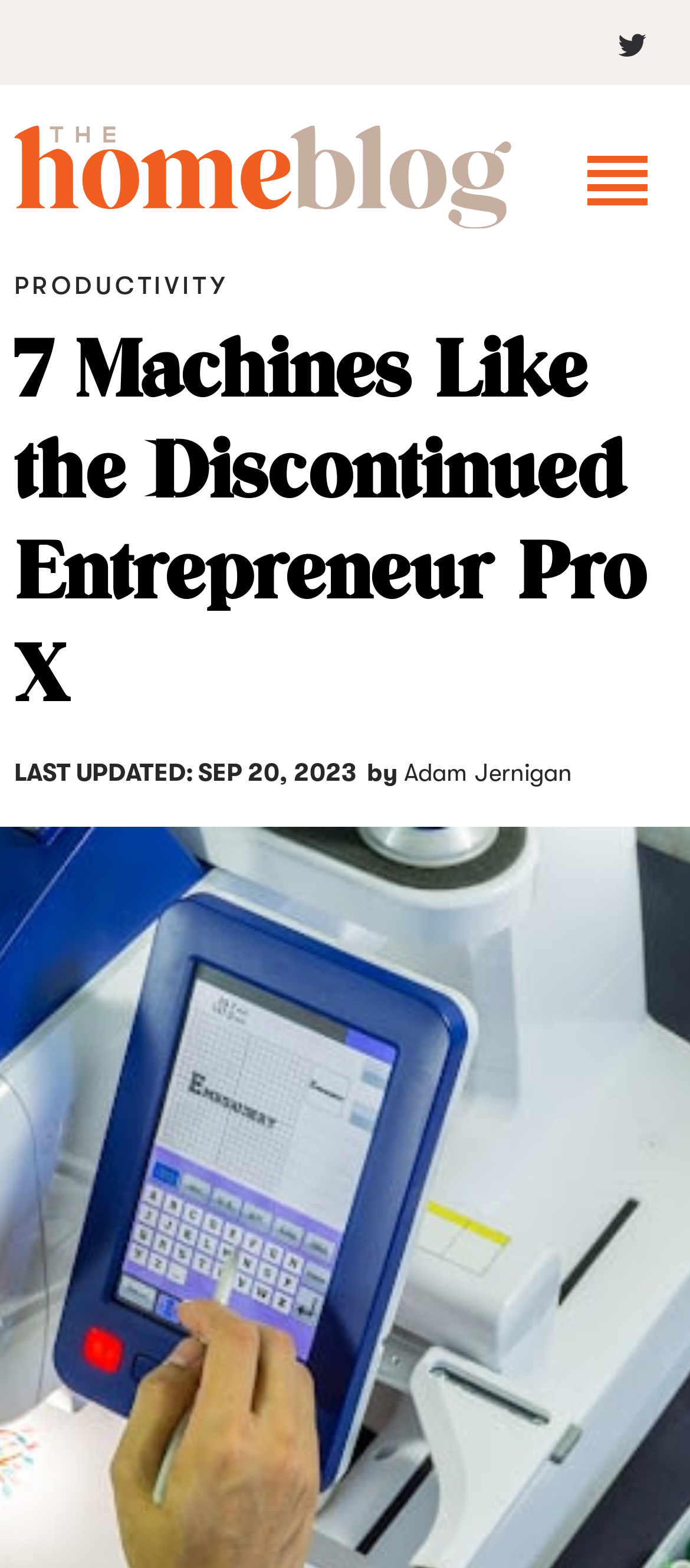Identify the coordinates of the bounding box for the element described below: "Productivity". Return the coordinates as four float numbers between 0 and 1: [left, top, right, bottom].

[0.021, 0.173, 0.331, 0.191]